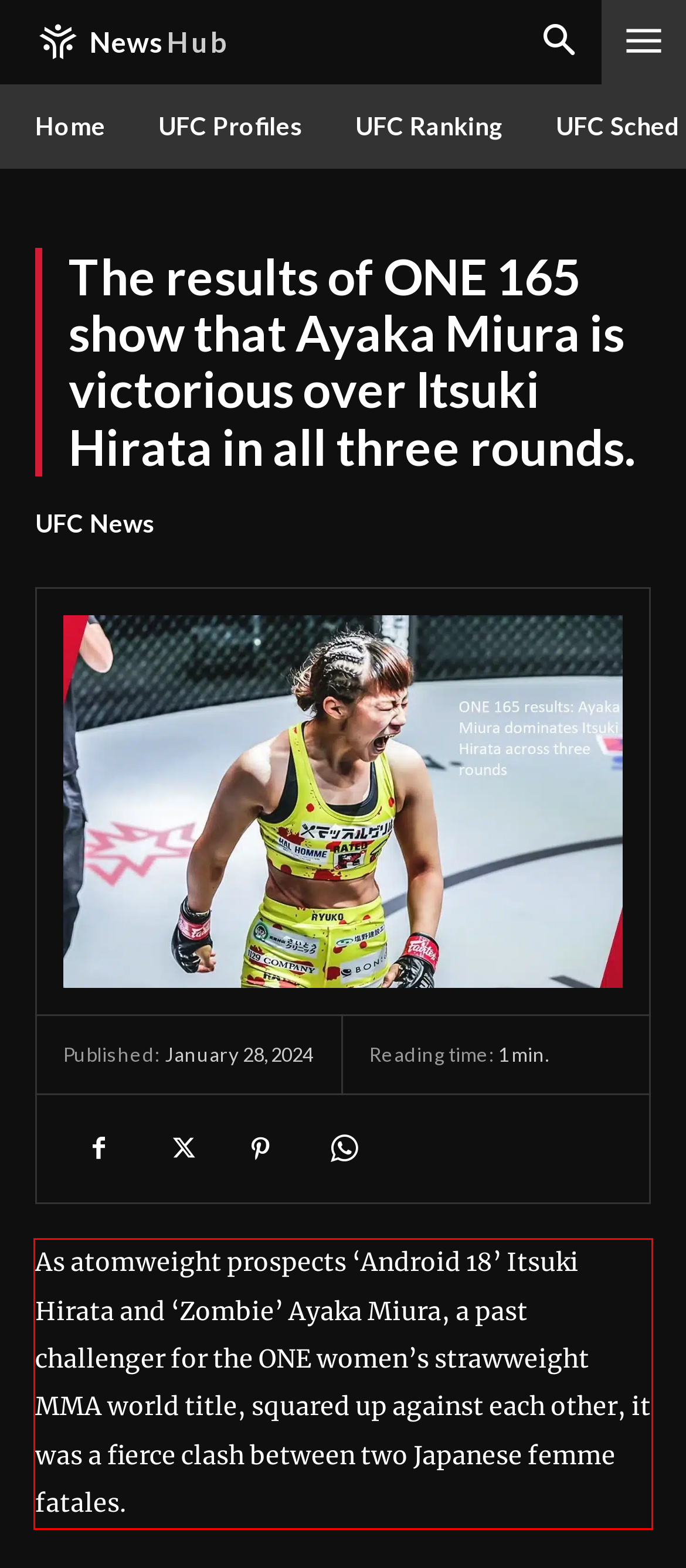Given a screenshot of a webpage with a red bounding box, please identify and retrieve the text inside the red rectangle.

As atomweight prospects ‘Android 18’ Itsuki Hirata and ‘Zombie’ Ayaka Miura, a past challenger for the ONE women’s strawweight MMA world title, squared up against each other, it was a fierce clash between two Japanese femme fatales.